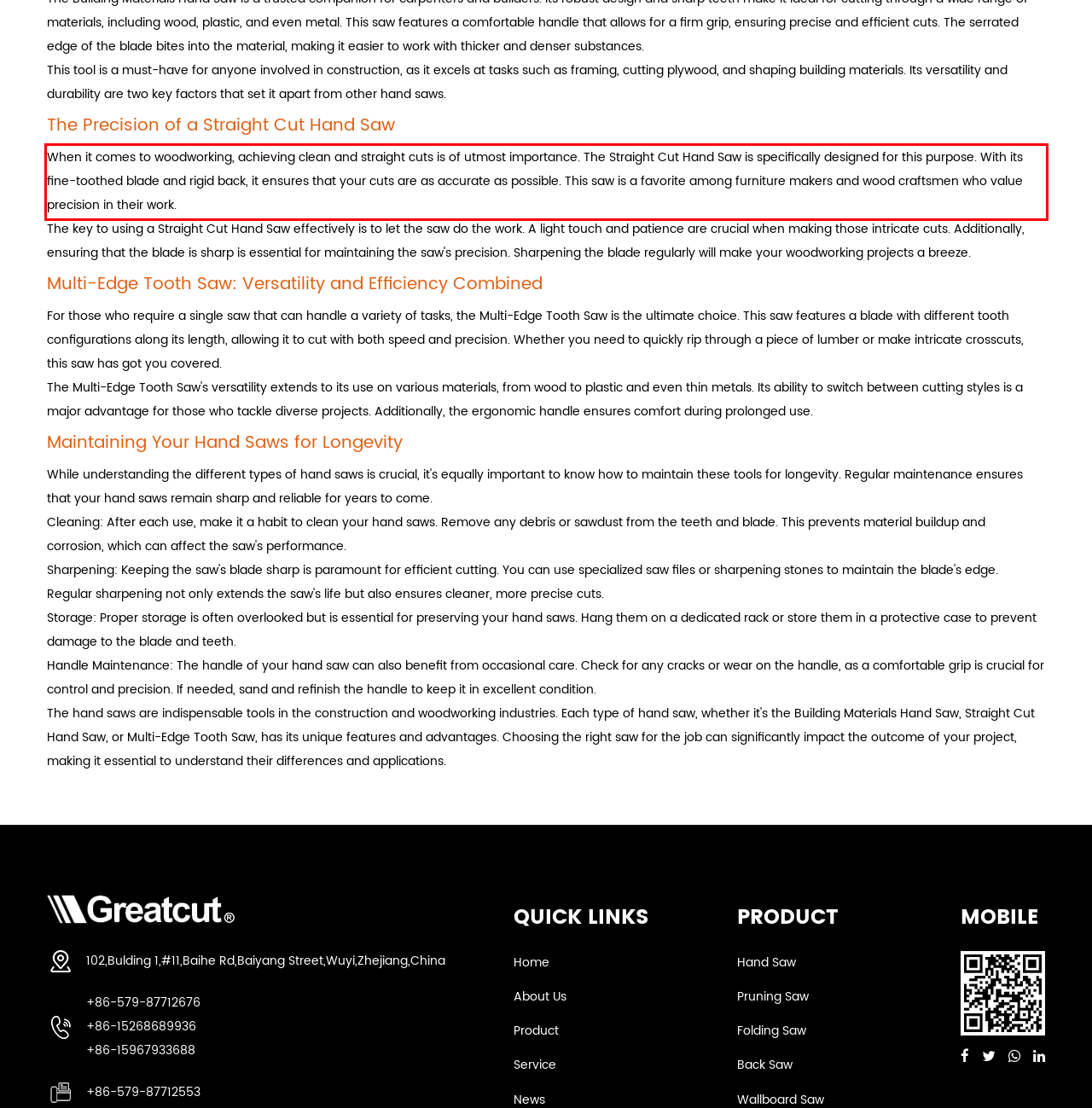Review the webpage screenshot provided, and perform OCR to extract the text from the red bounding box.

When it comes to woodworking, achieving clean and straight cuts is of utmost importance. The Straight Cut Hand Saw is specifically designed for this purpose. With its fine-toothed blade and rigid back, it ensures that your cuts are as accurate as possible. This saw is a favorite among furniture makers and wood craftsmen who value precision in their work.